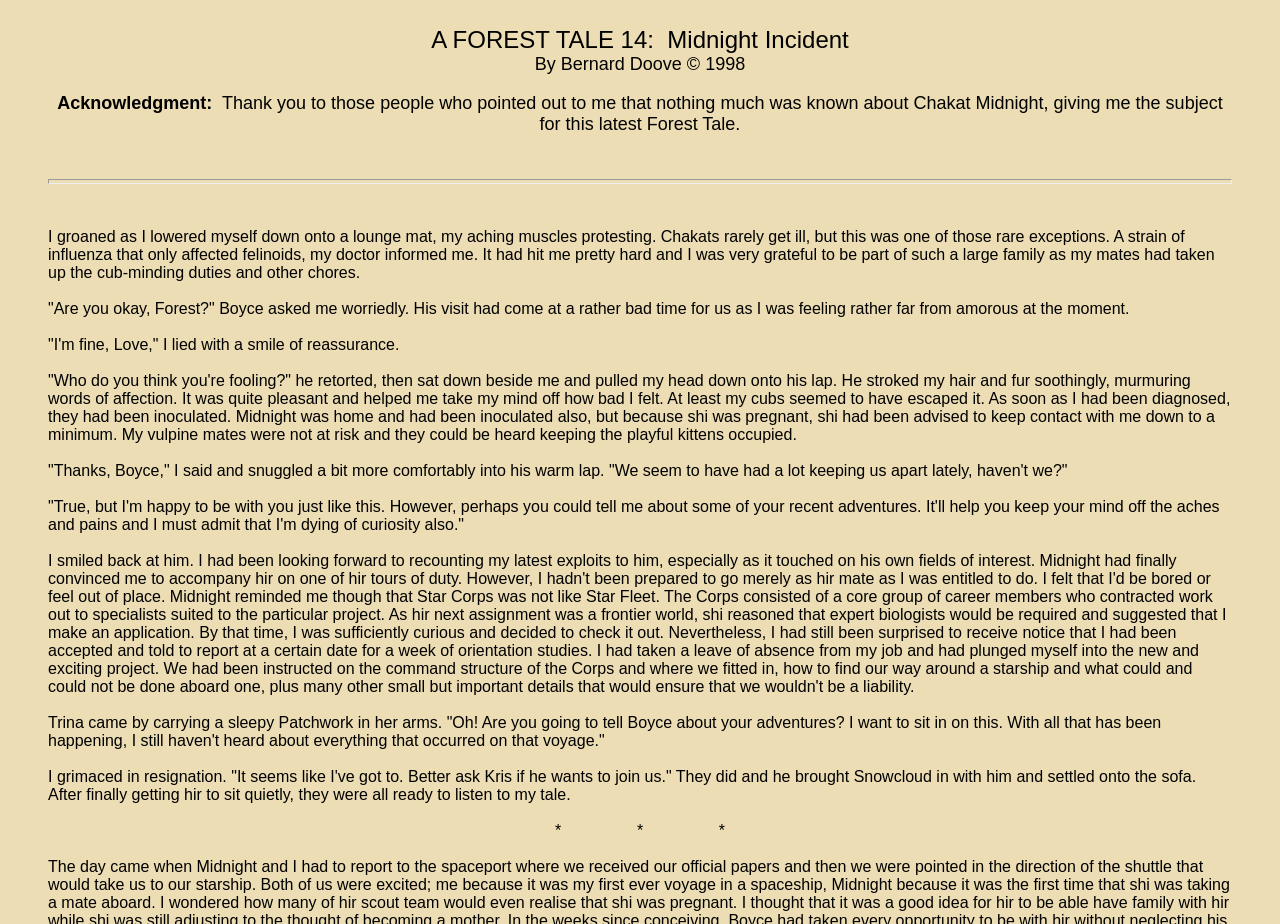Give a short answer using one word or phrase for the question:
Who is sitting on the sofa with Kris?

Snowcloud